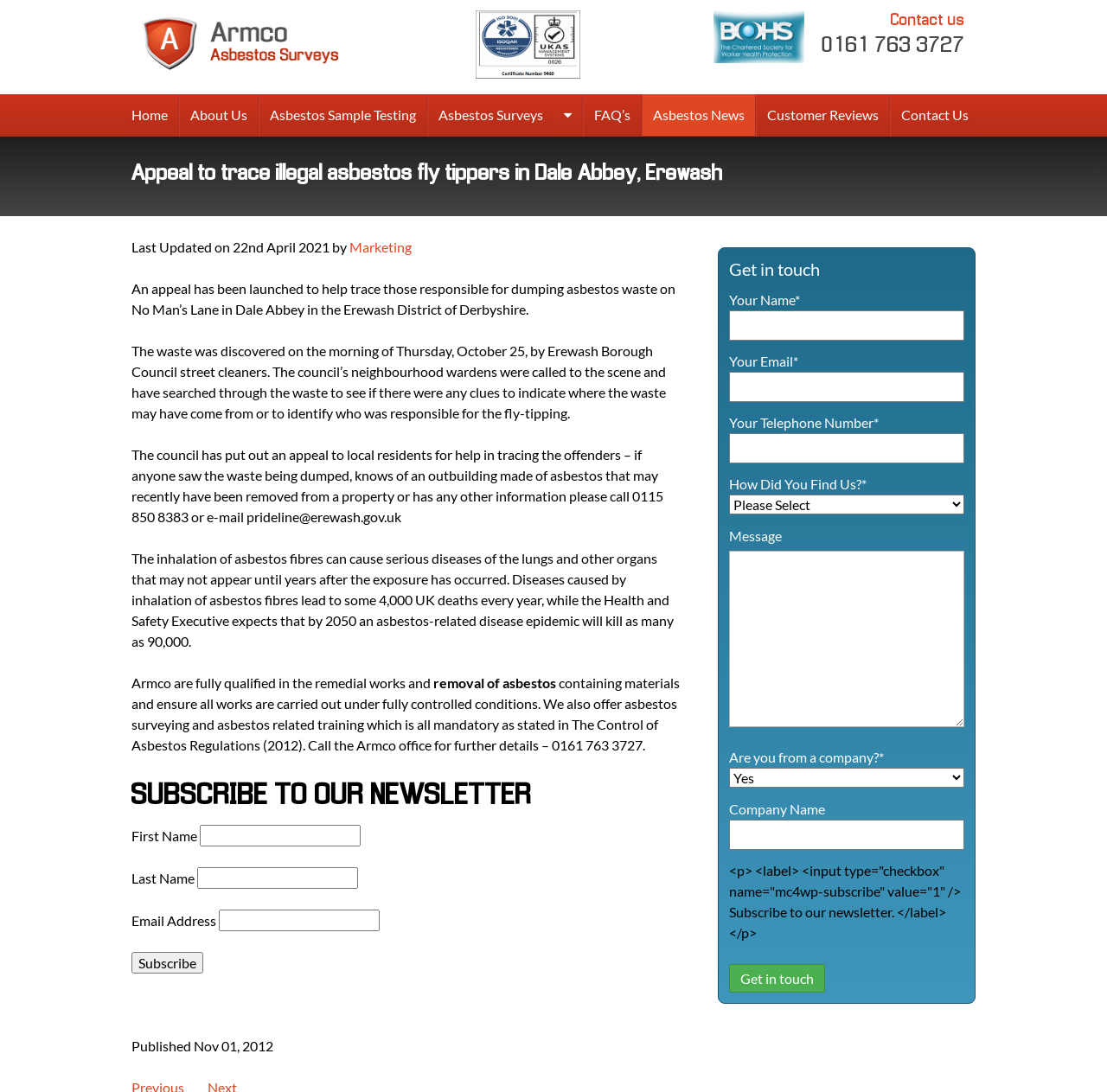Use a single word or phrase to answer the question: 
What is the purpose of Armco?

Asbestos removal and surveying